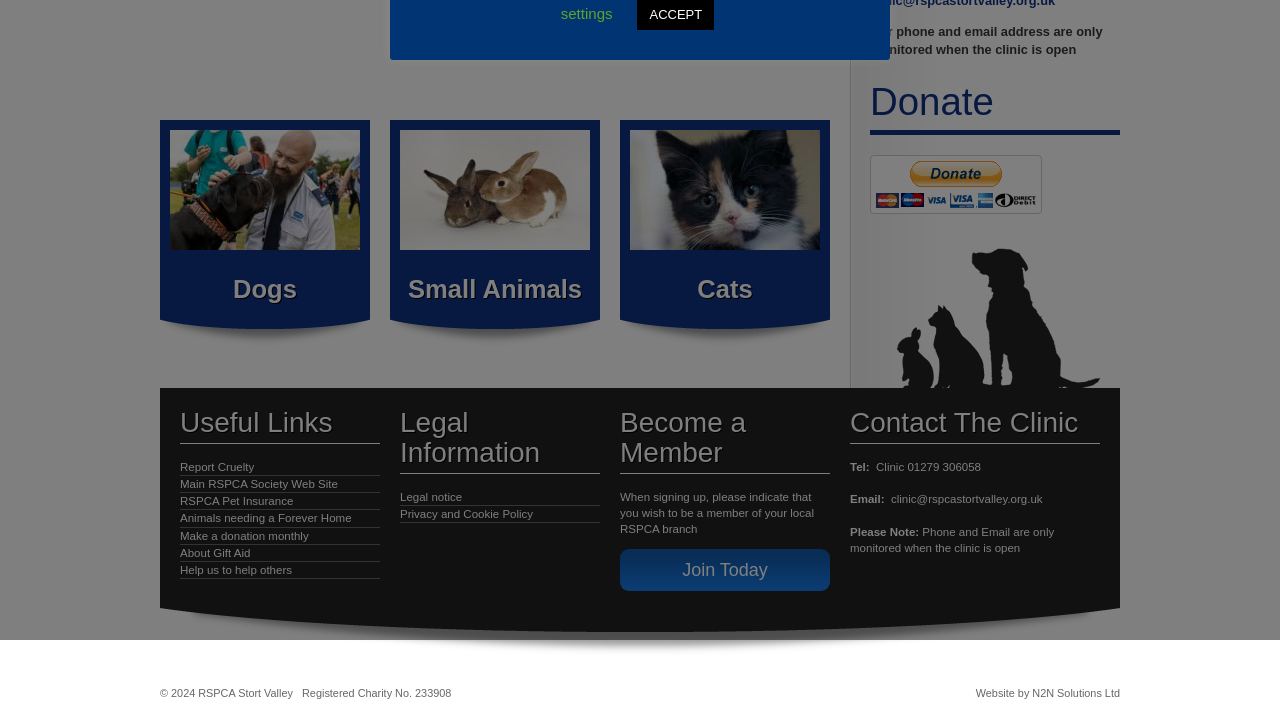Determine the bounding box coordinates for the UI element described. Format the coordinates as (top-left x, top-left y, bottom-right x, bottom-right y) and ensure all values are between 0 and 1. Element description: clinic@rspcastortvalley.org.uk

[0.696, 0.684, 0.815, 0.701]